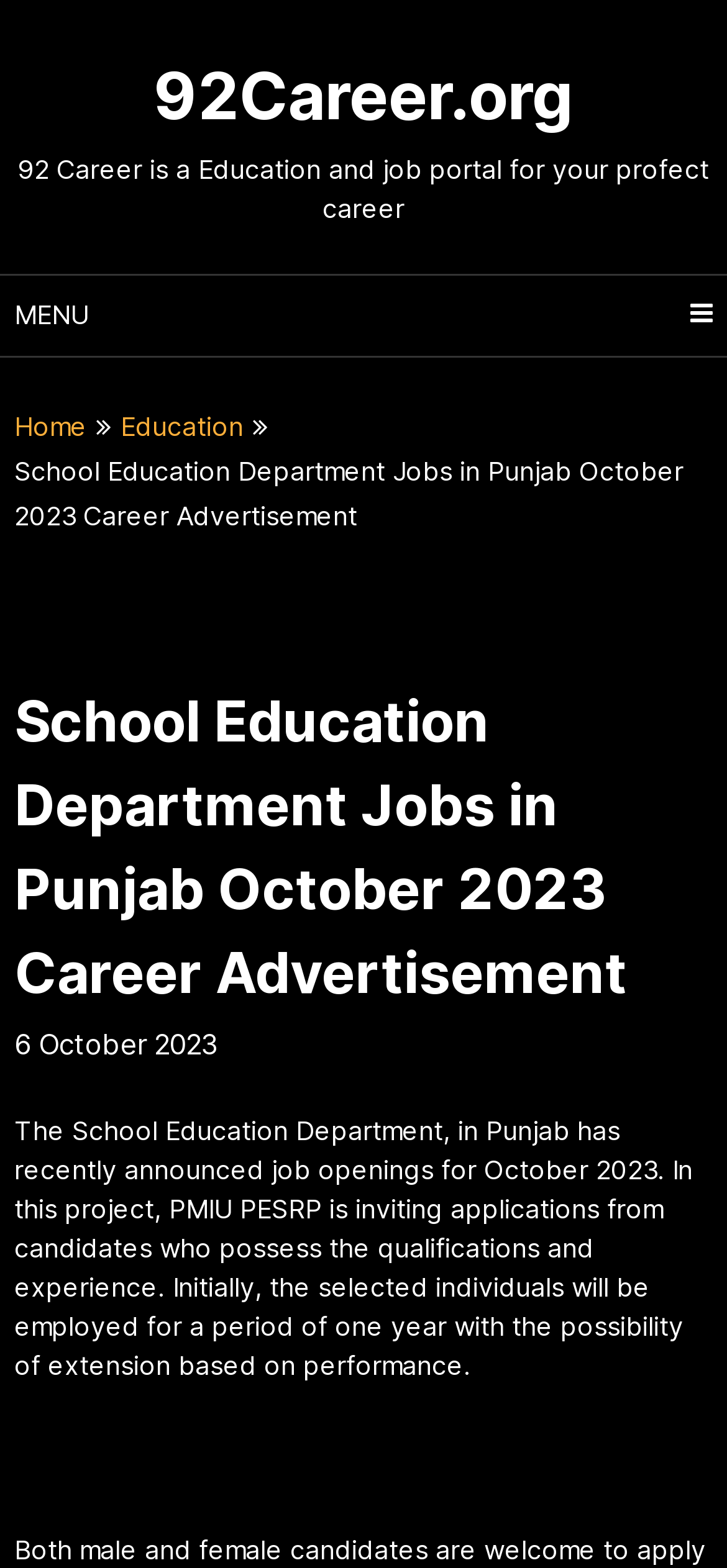How many links are in the top navigation menu?
We need a detailed and meticulous answer to the question.

The top navigation menu contains two links, 'Home' and 'Education', which can be found in the top-right corner of the webpage.